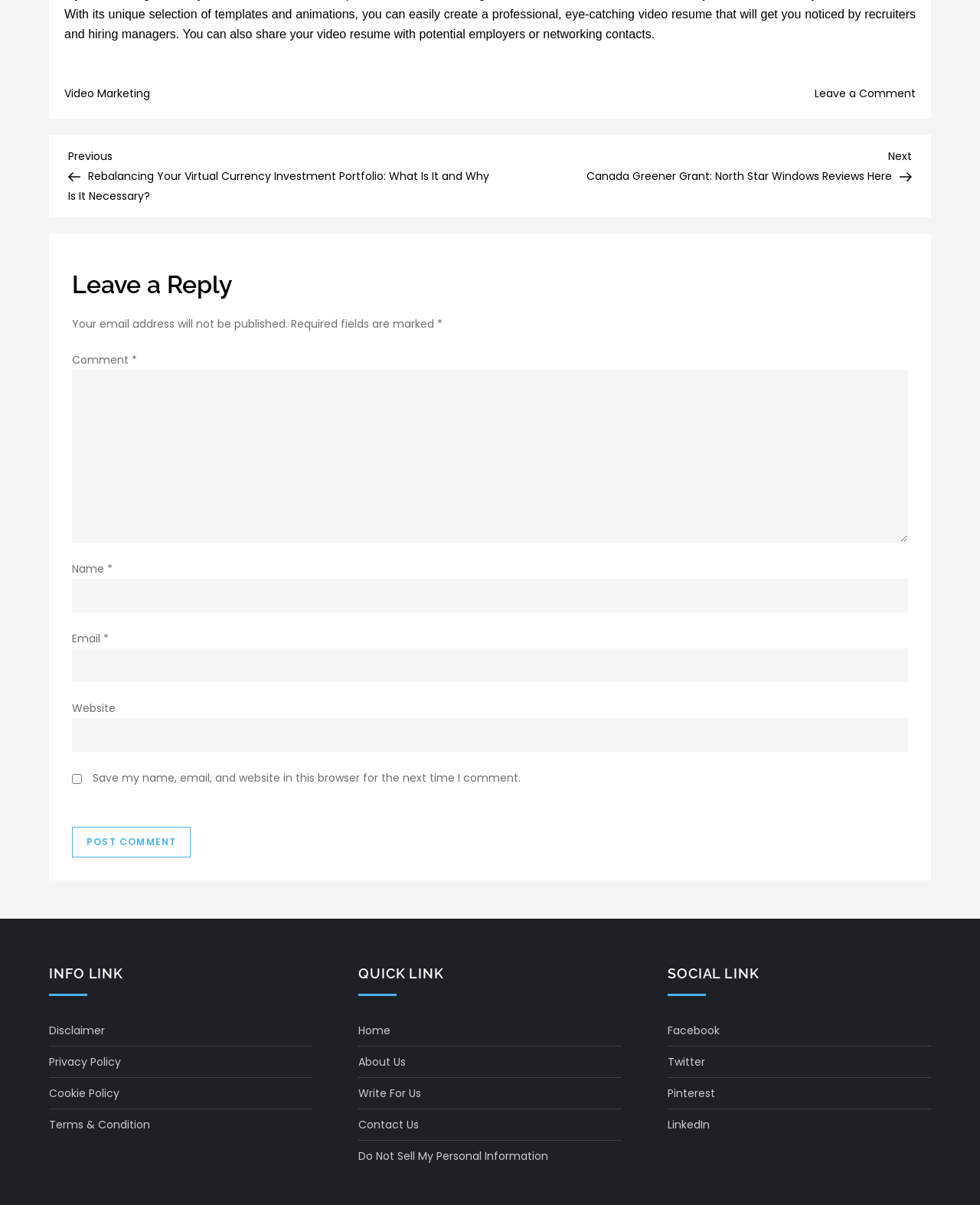What types of links are available in the 'INFO LINK' section?
Please give a well-detailed answer to the question.

The 'INFO LINK' section is located at the bottom of the webpage, and it contains several links, including 'Disclaimer', 'Privacy Policy', 'Cookie Policy', and 'Terms & Condition'. These links appear to provide information about the website's policies and terms of use.